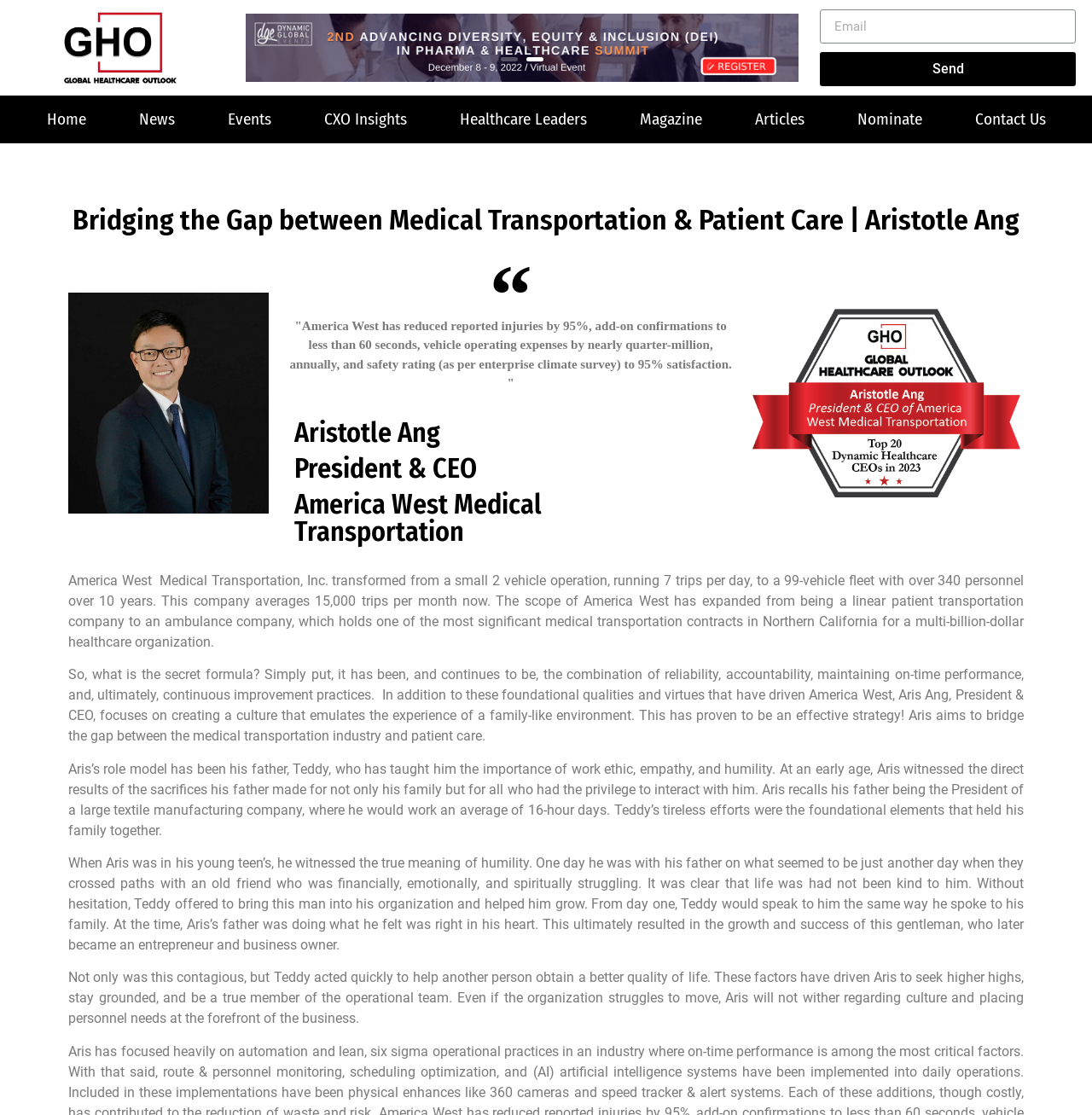How many trips per month does America West Medical Transportation average?
Refer to the image and respond with a one-word or short-phrase answer.

15,000